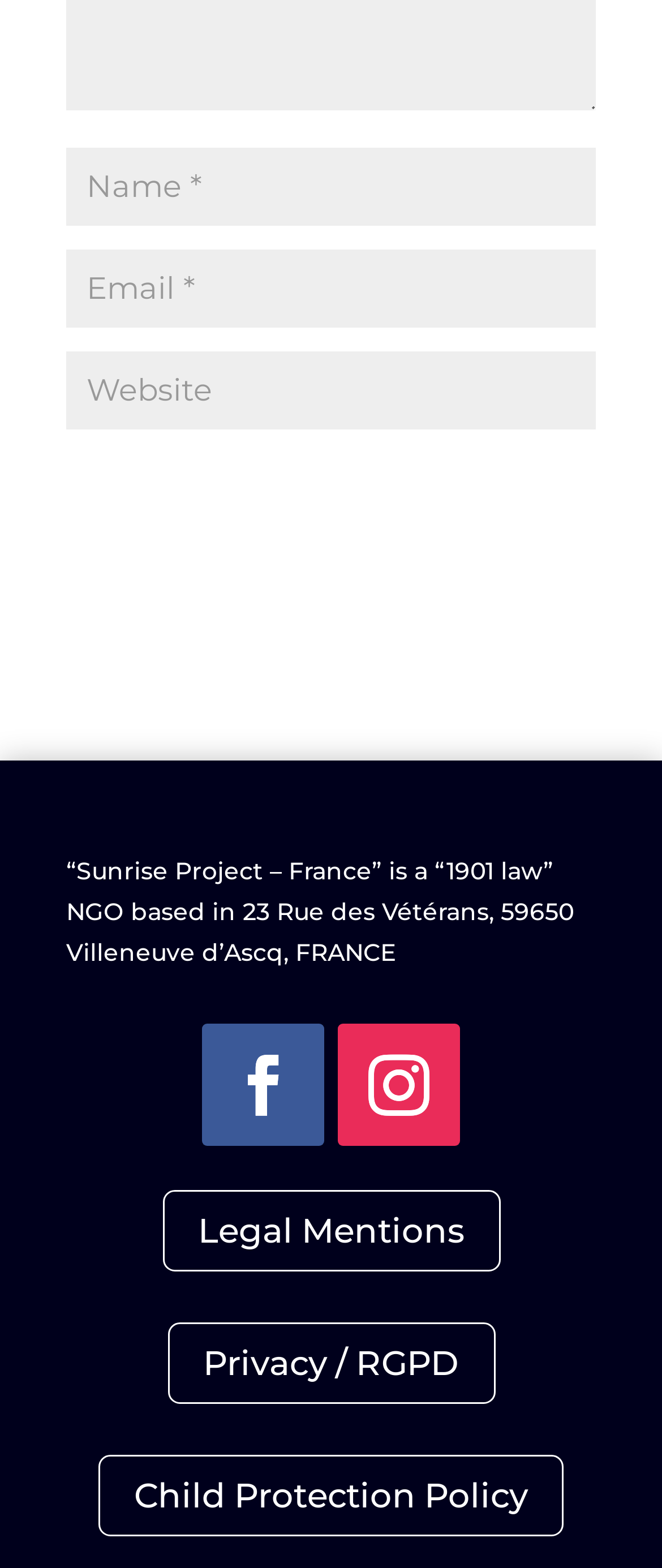Refer to the image and provide an in-depth answer to the question:
What is the last link in the footer?

The last link element has the text 'Child Protection Policy ', indicating that the last link in the footer is related to child protection policy.